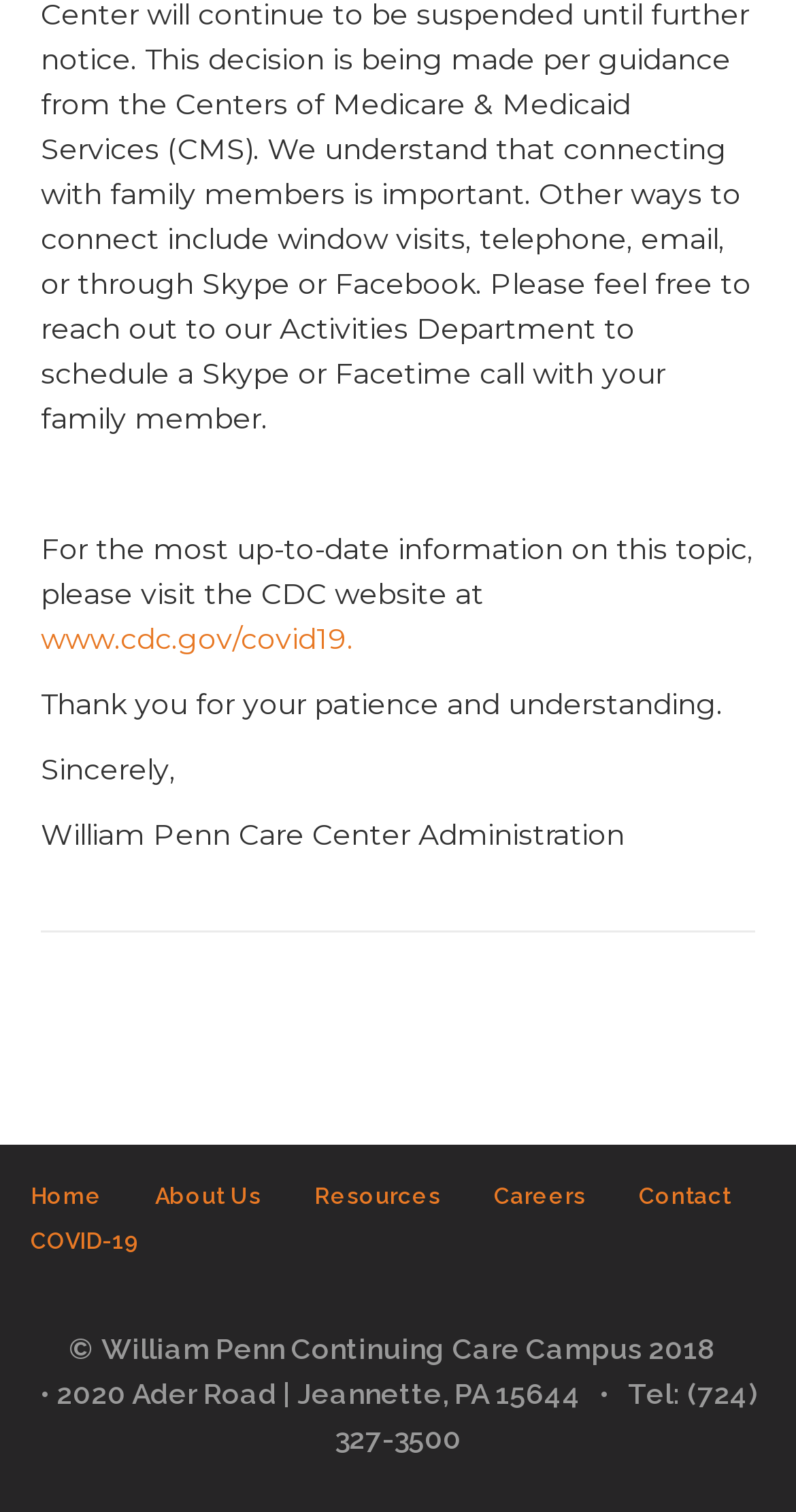Using floating point numbers between 0 and 1, provide the bounding box coordinates in the format (top-left x, top-left y, bottom-right x, bottom-right y). Locate the UI element described here: Careers

[0.587, 0.778, 0.769, 0.808]